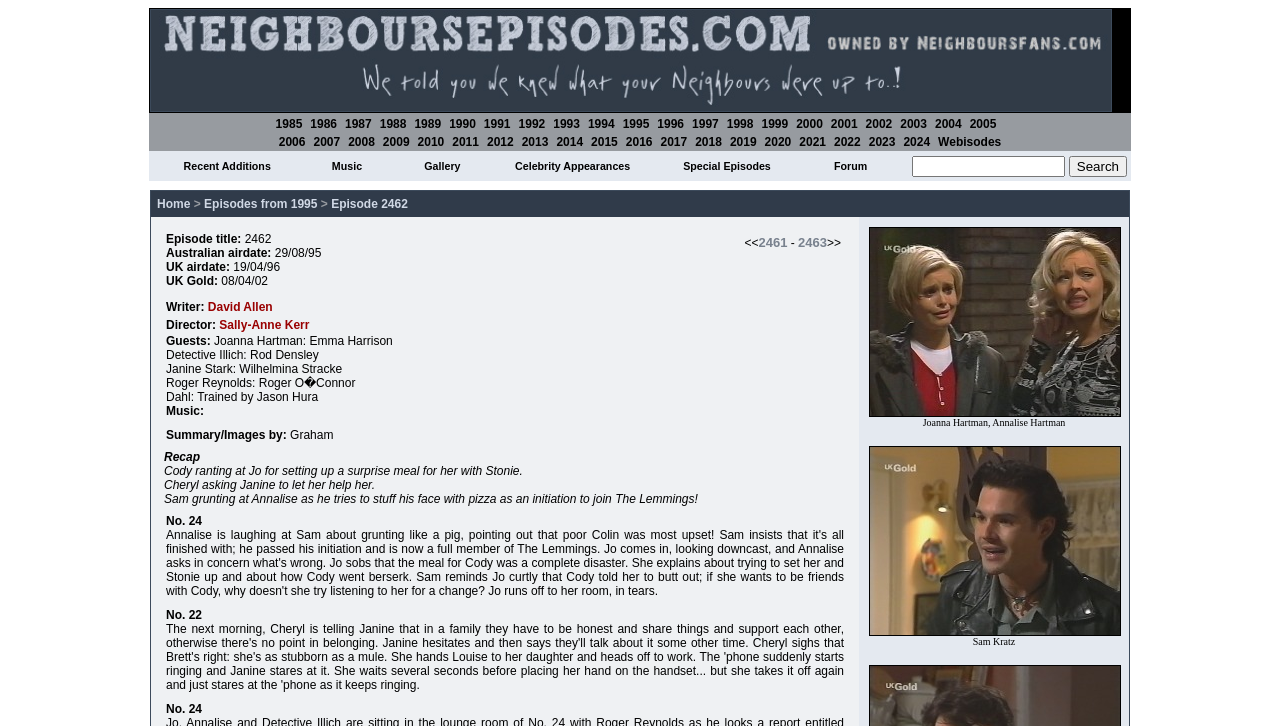Find the bounding box coordinates for the area that should be clicked to accomplish the instruction: "Click 1995".

[0.486, 0.162, 0.507, 0.181]